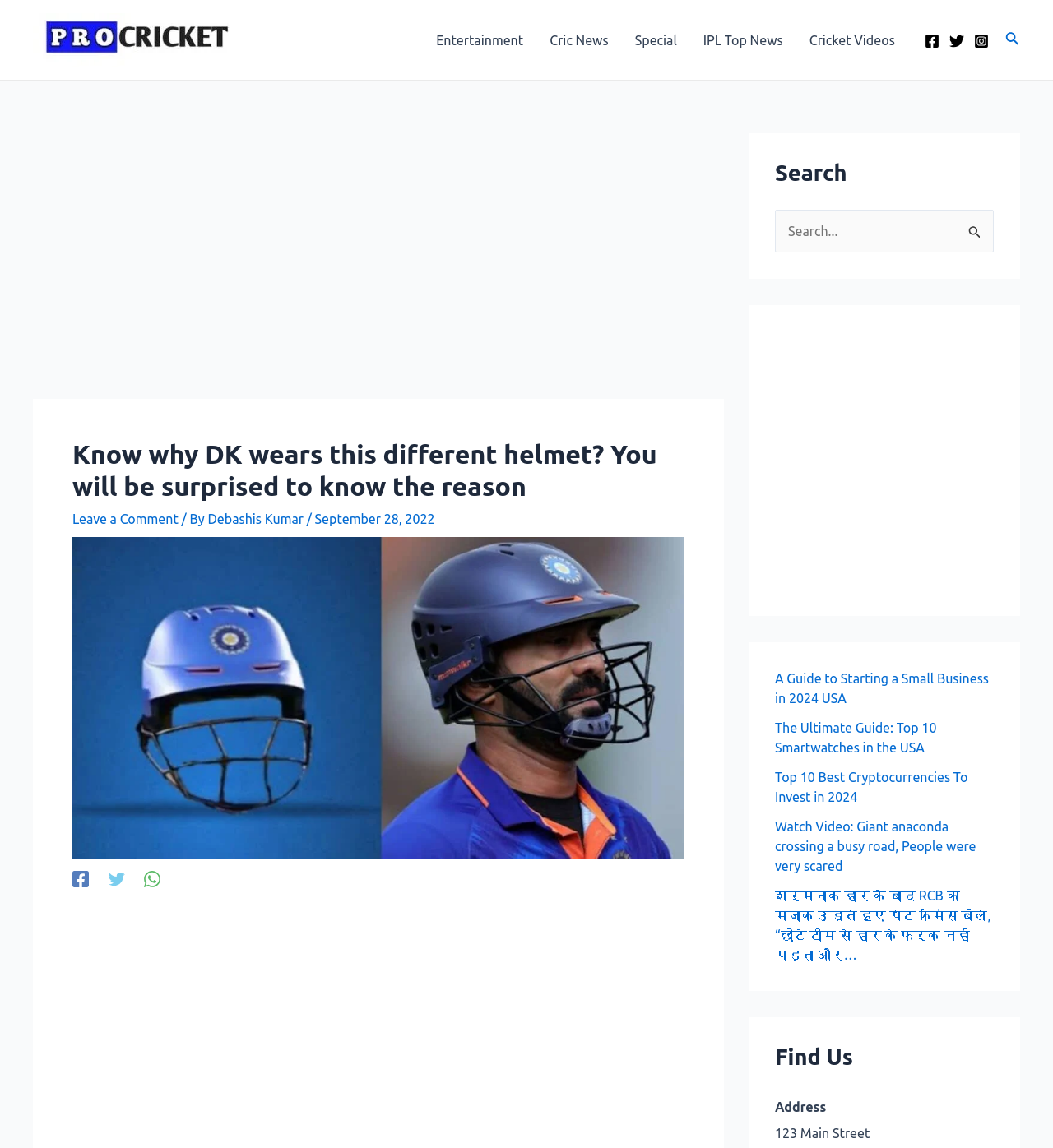Can you look at the image and give a comprehensive answer to the question:
How many social media links are there in the header?

I counted the social media links in the header section of the webpage, which are Facebook, Twitter, Instagram, and WhatsApp. There are four social media links in total.